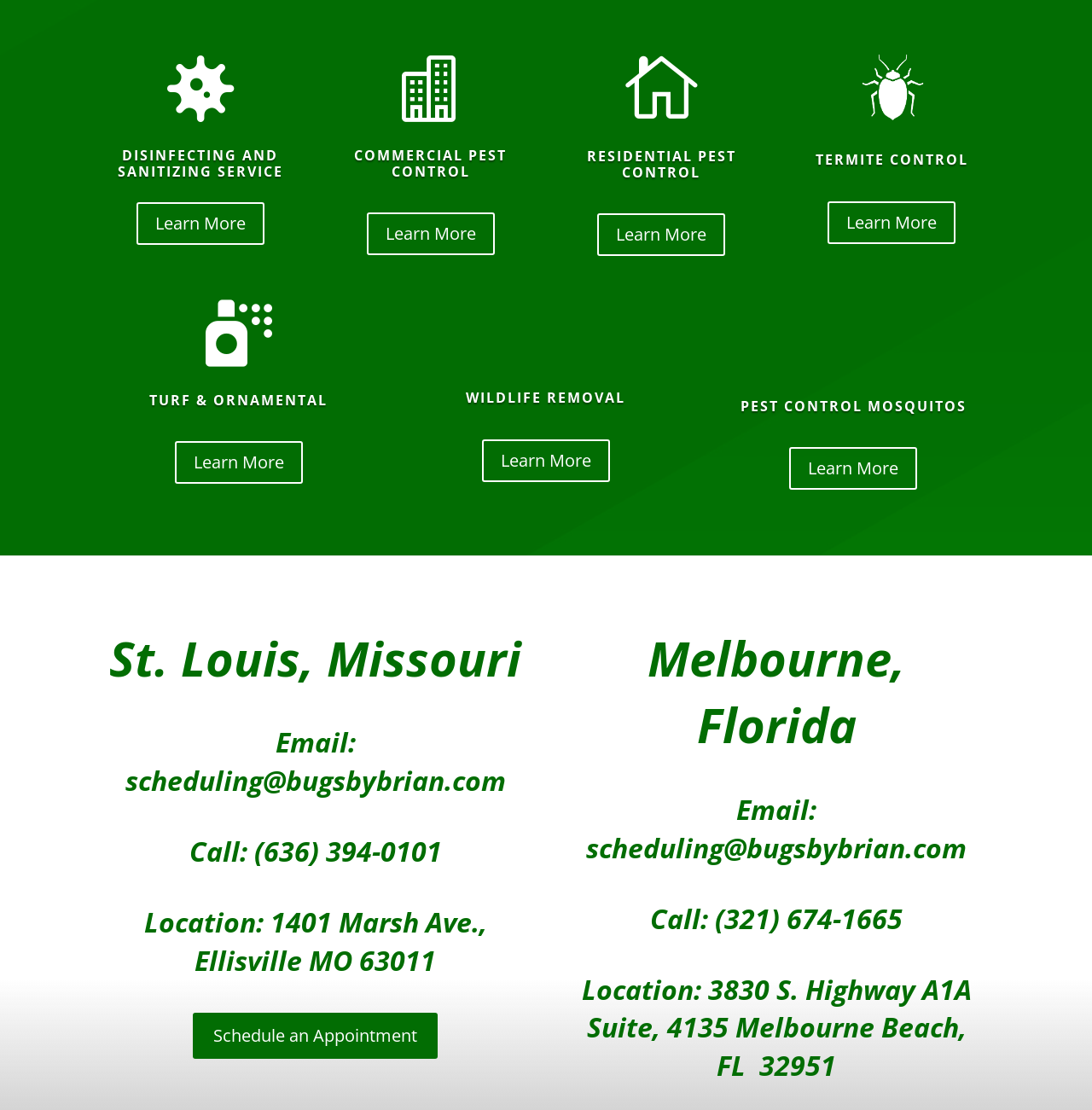Could you determine the bounding box coordinates of the clickable element to complete the instruction: "Call (636) 394-0101"? Provide the coordinates as four float numbers between 0 and 1, i.e., [left, top, right, bottom].

[0.233, 0.75, 0.405, 0.783]